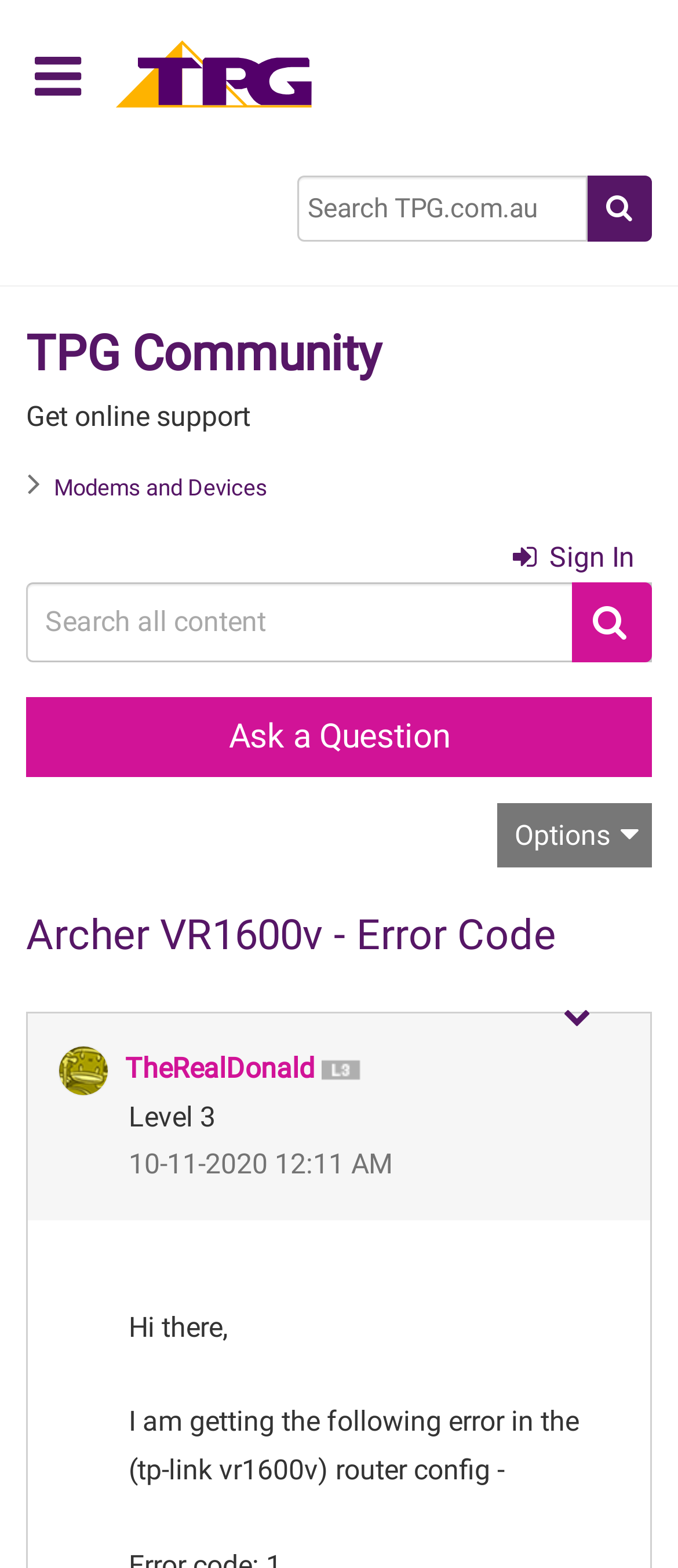Highlight the bounding box coordinates of the region I should click on to meet the following instruction: "Ask a question".

[0.038, 0.444, 0.962, 0.495]